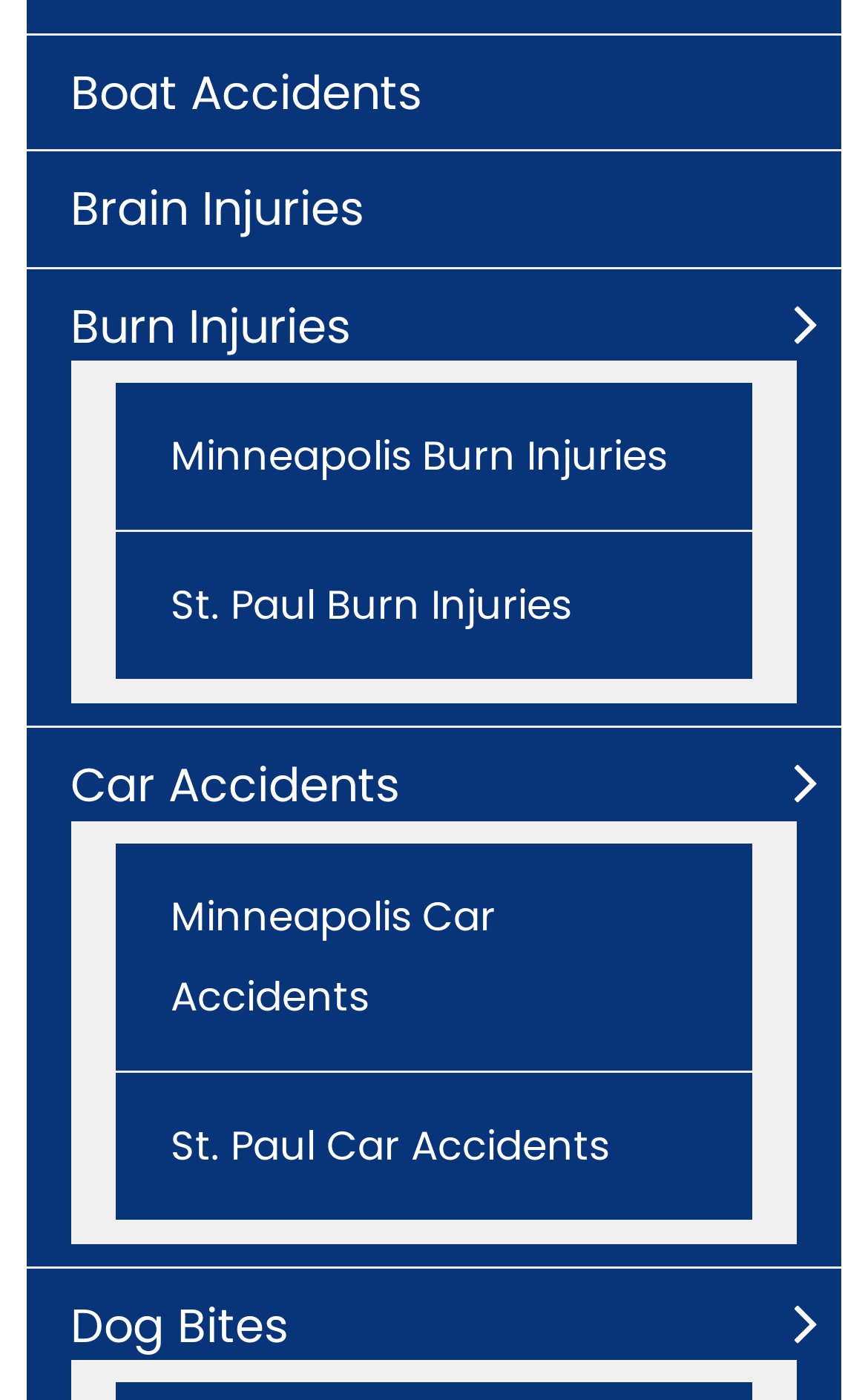Refer to the image and offer a detailed explanation in response to the question: What is the most common type of accident listed?

By examining the links on the webpage, I can see that there are multiple links related to car accidents, including links for Minneapolis and St. Paul. This suggests that car accidents are the most common type of accident listed on the webpage.